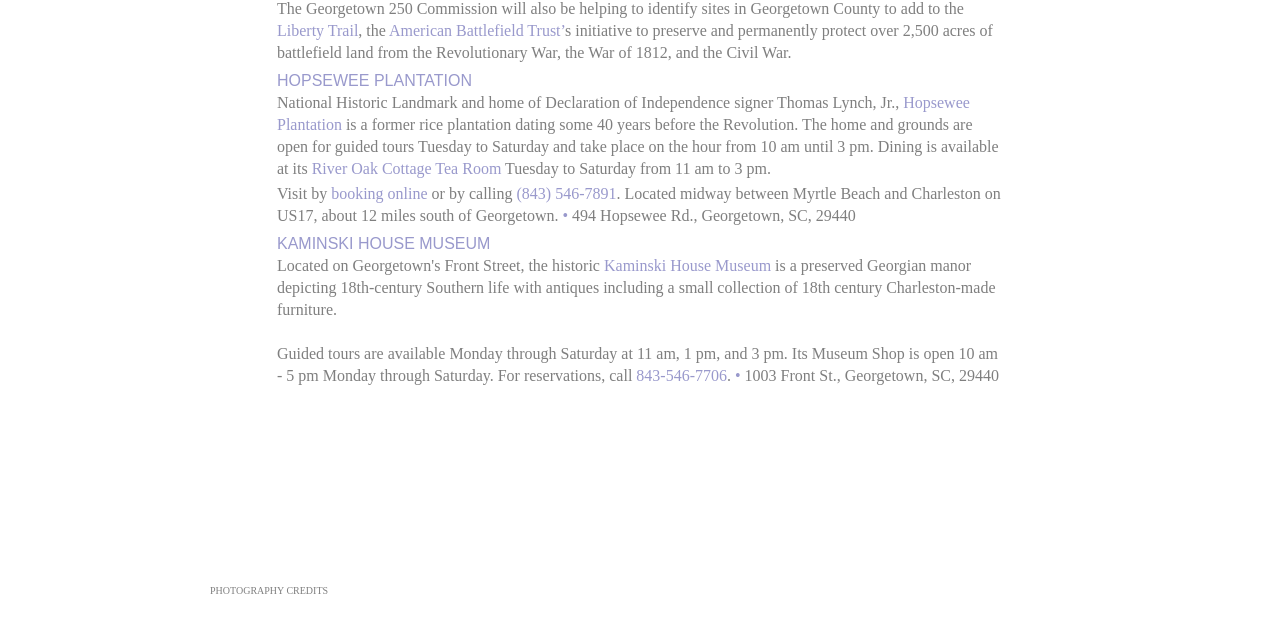Please determine the bounding box of the UI element that matches this description: 843-546-7706. The coordinates should be given as (top-left x, top-left y, bottom-right x, bottom-right y), with all values between 0 and 1.

[0.497, 0.573, 0.568, 0.599]